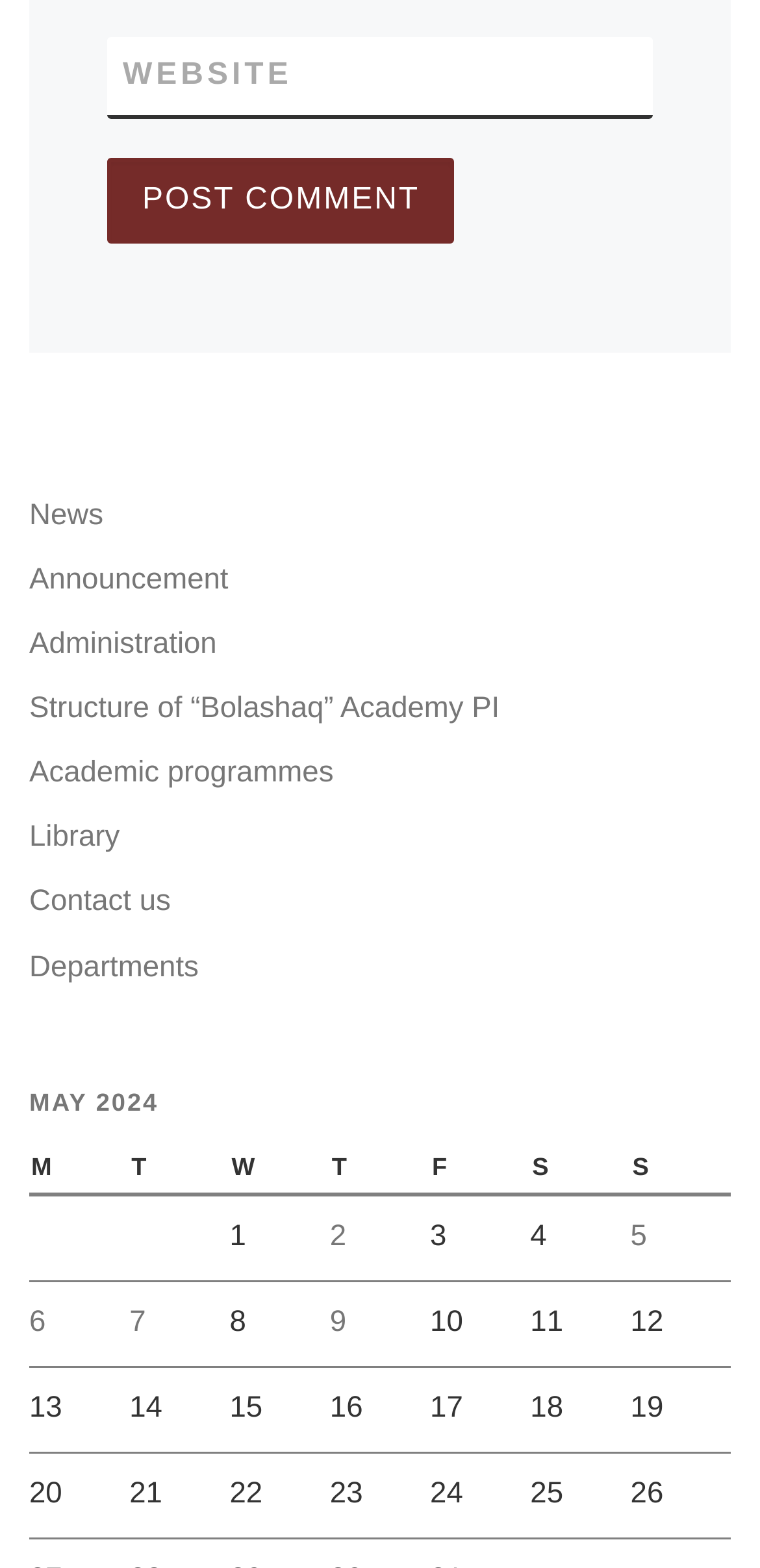Please find the bounding box coordinates of the element that must be clicked to perform the given instruction: "Click the 'Departments' link". The coordinates should be four float numbers from 0 to 1, i.e., [left, top, right, bottom].

[0.038, 0.602, 0.261, 0.631]